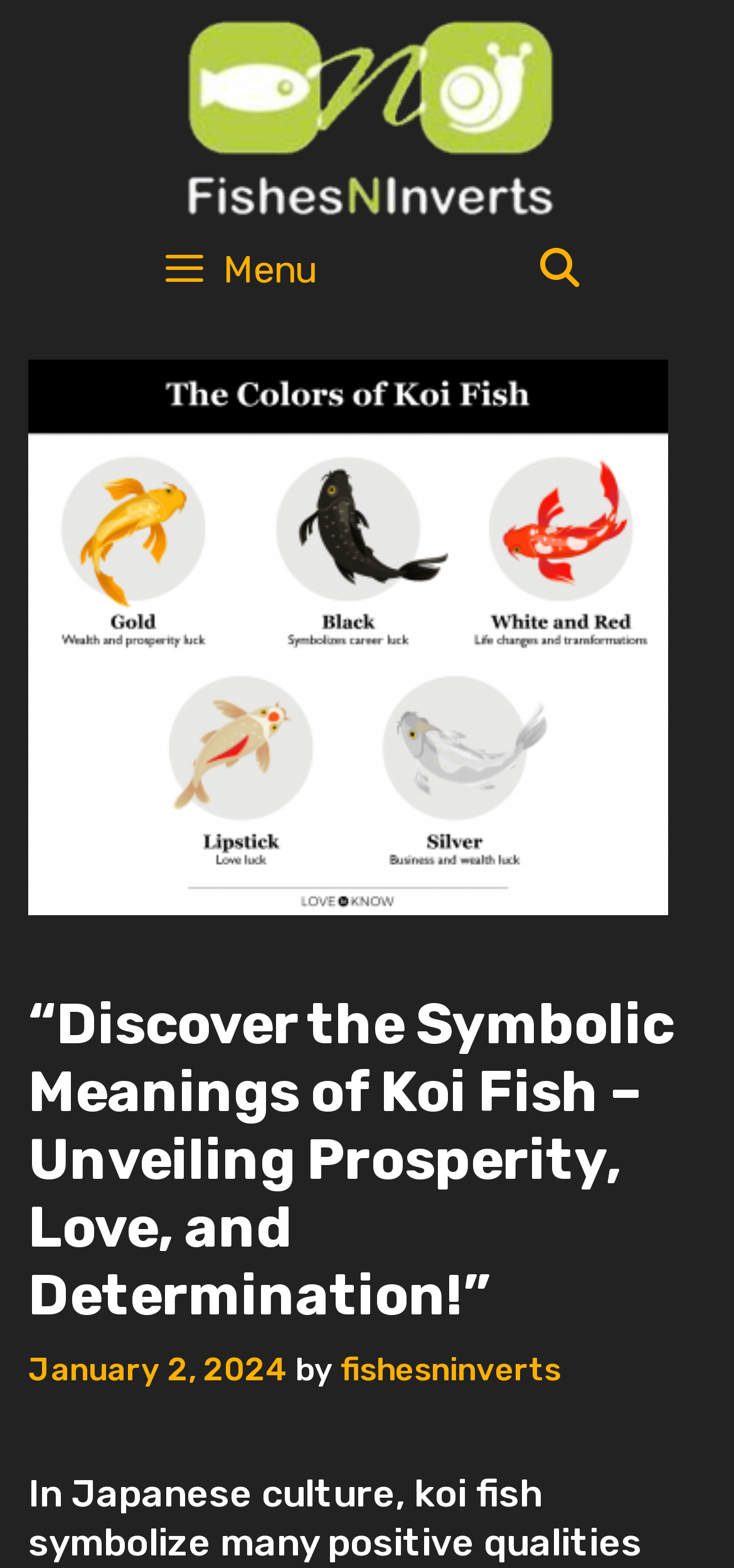What is the title or heading displayed on the webpage?

“Discover the Symbolic Meanings of Koi Fish – Unveiling Prosperity, Love, and Determination!”